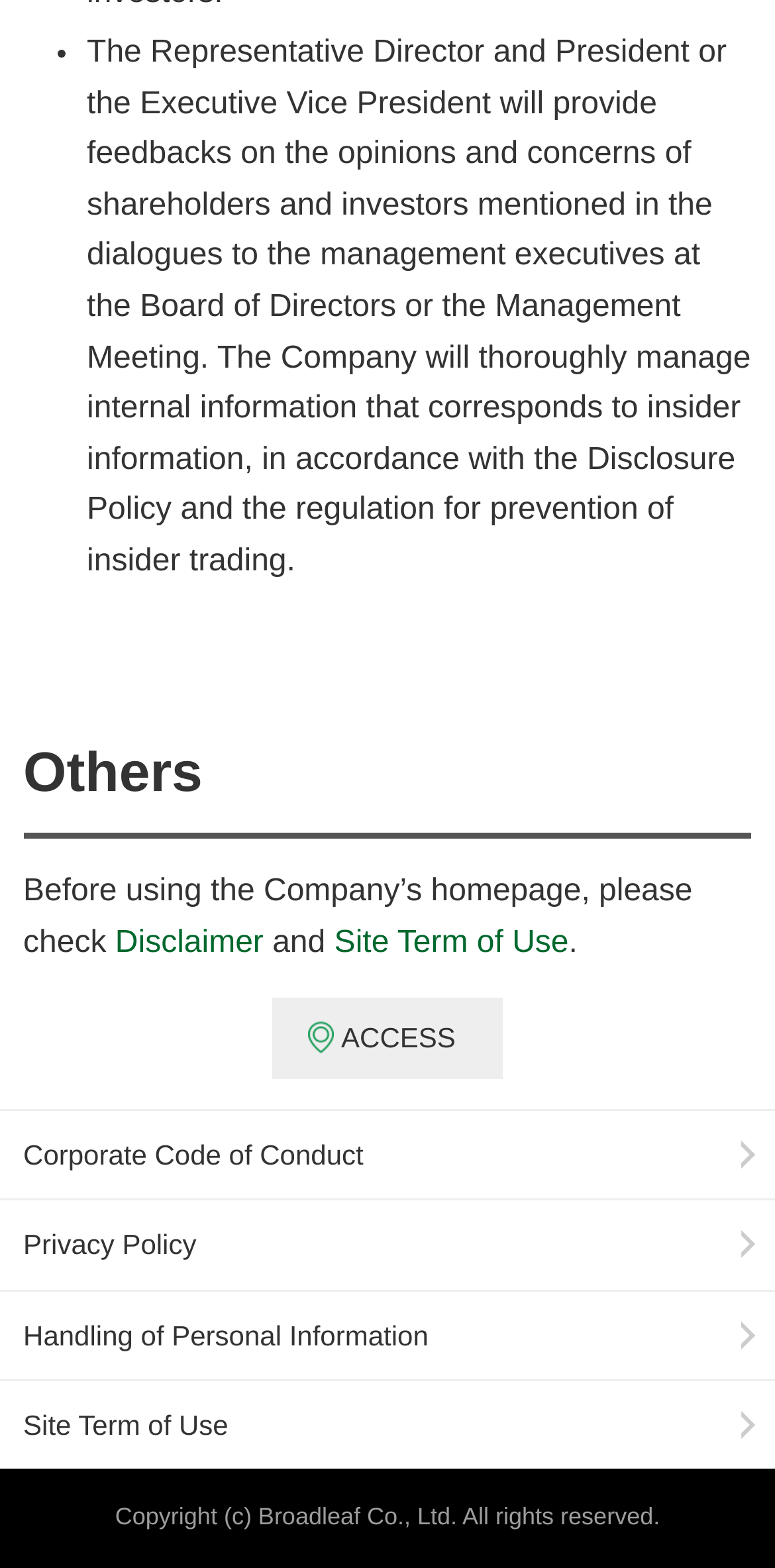Please answer the following question using a single word or phrase: 
What is the role of the Representative Director and President?

Provide feedback